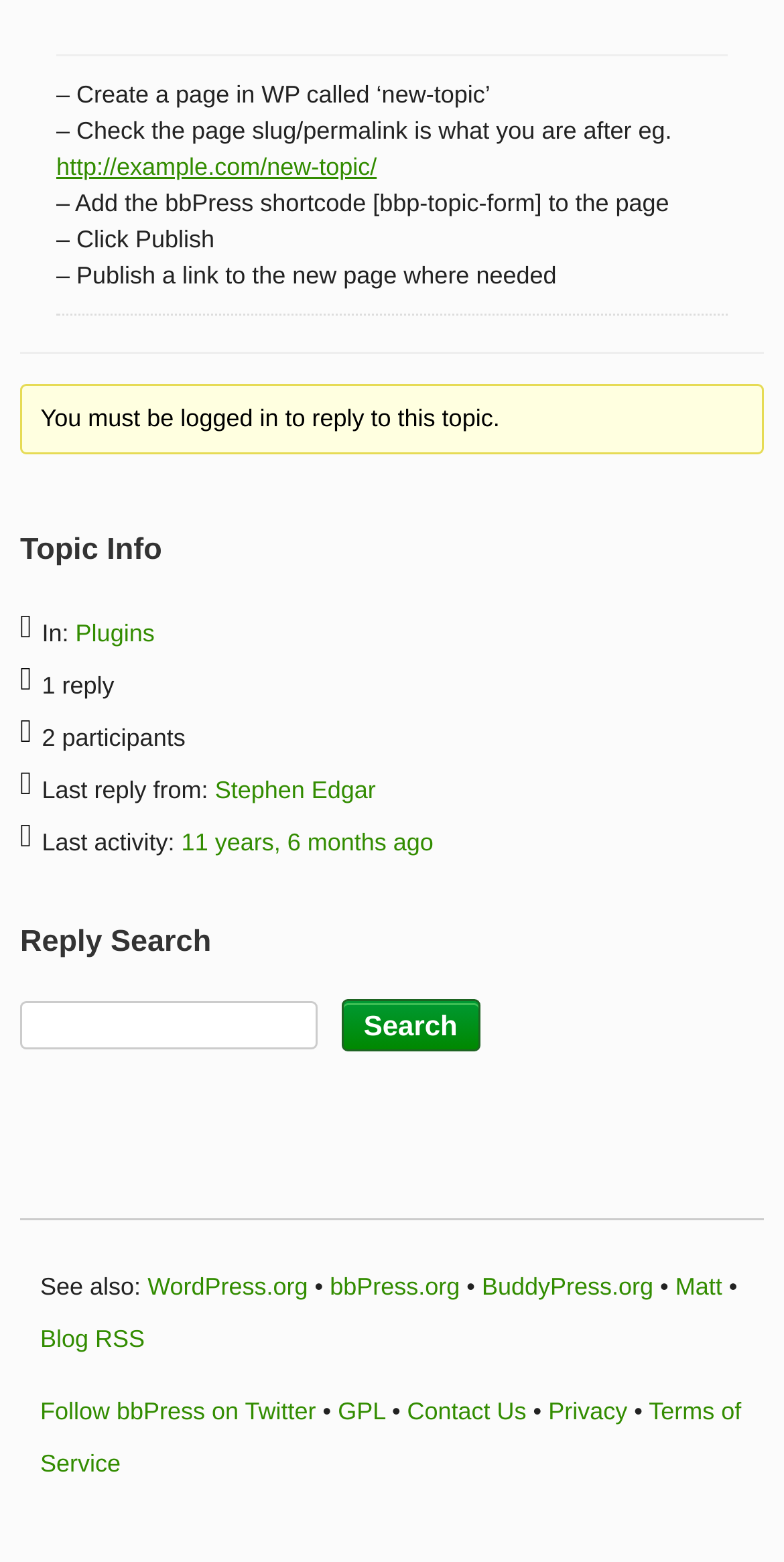Locate the bounding box coordinates of the segment that needs to be clicked to meet this instruction: "Click on the link to create a new topic".

[0.072, 0.051, 0.625, 0.069]